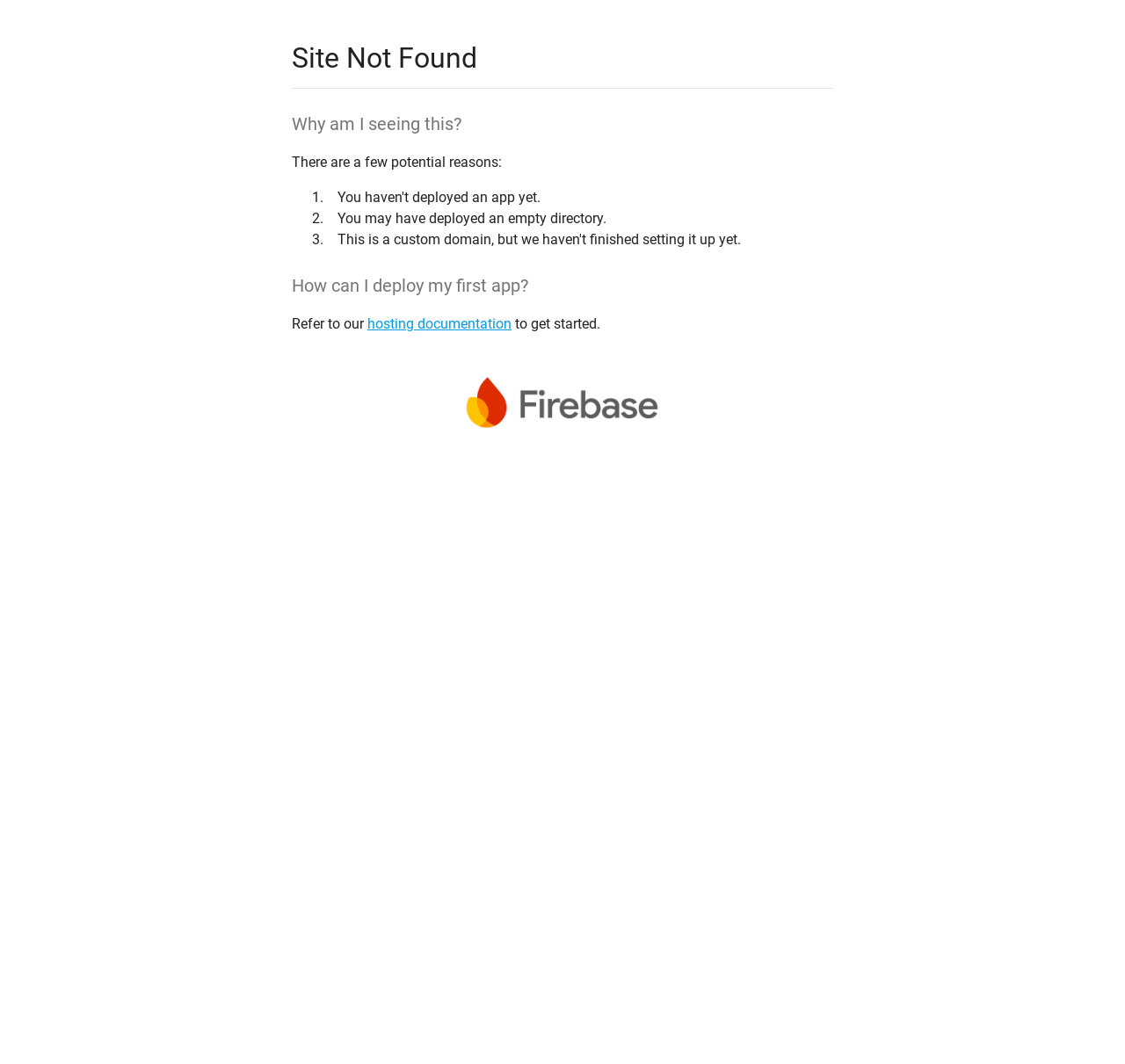Please answer the following question using a single word or phrase: 
How many headings are present on the page?

3